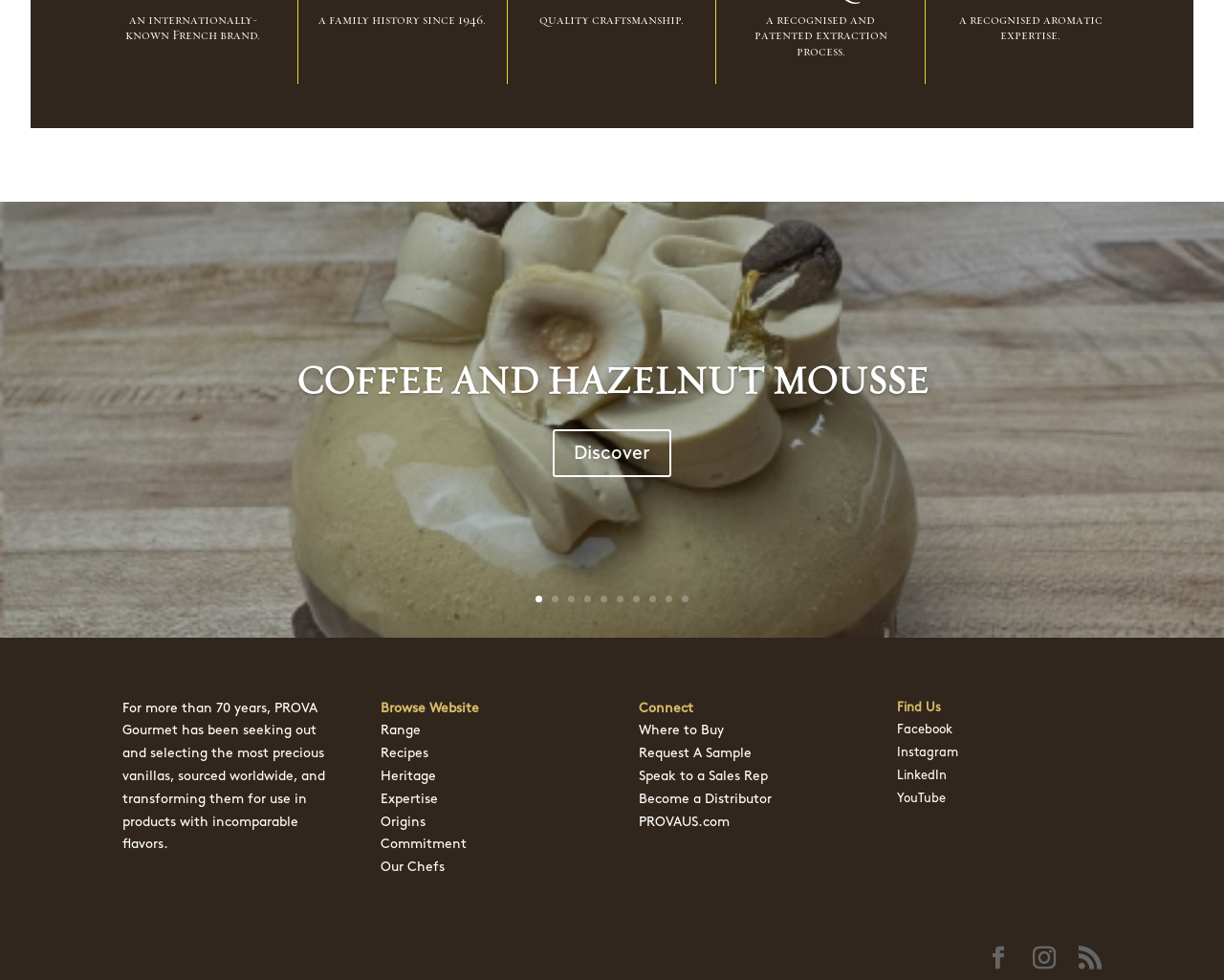Determine the bounding box for the HTML element described here: "Coffee and Hazelnut Mousse". The coordinates should be given as [left, top, right, bottom] with each number being a float between 0 and 1.

[0.242, 0.365, 0.758, 0.414]